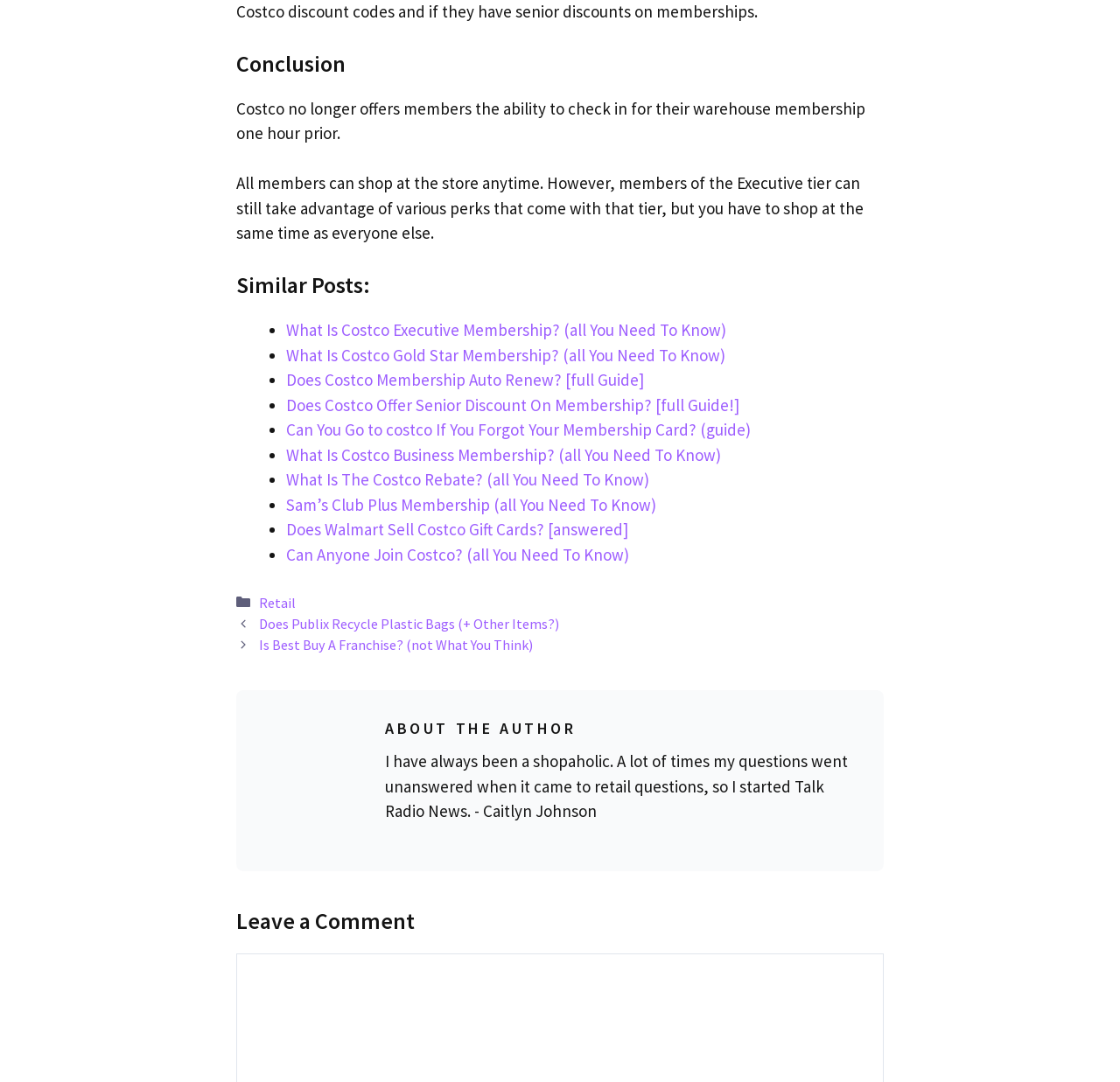How many similar posts are listed?
Please provide a comprehensive answer based on the details in the screenshot.

The similar posts are listed in a section with the heading 'Similar Posts:' and each post is represented by a link element. There are 9 link elements in this section, indicating that there are 9 similar posts listed.